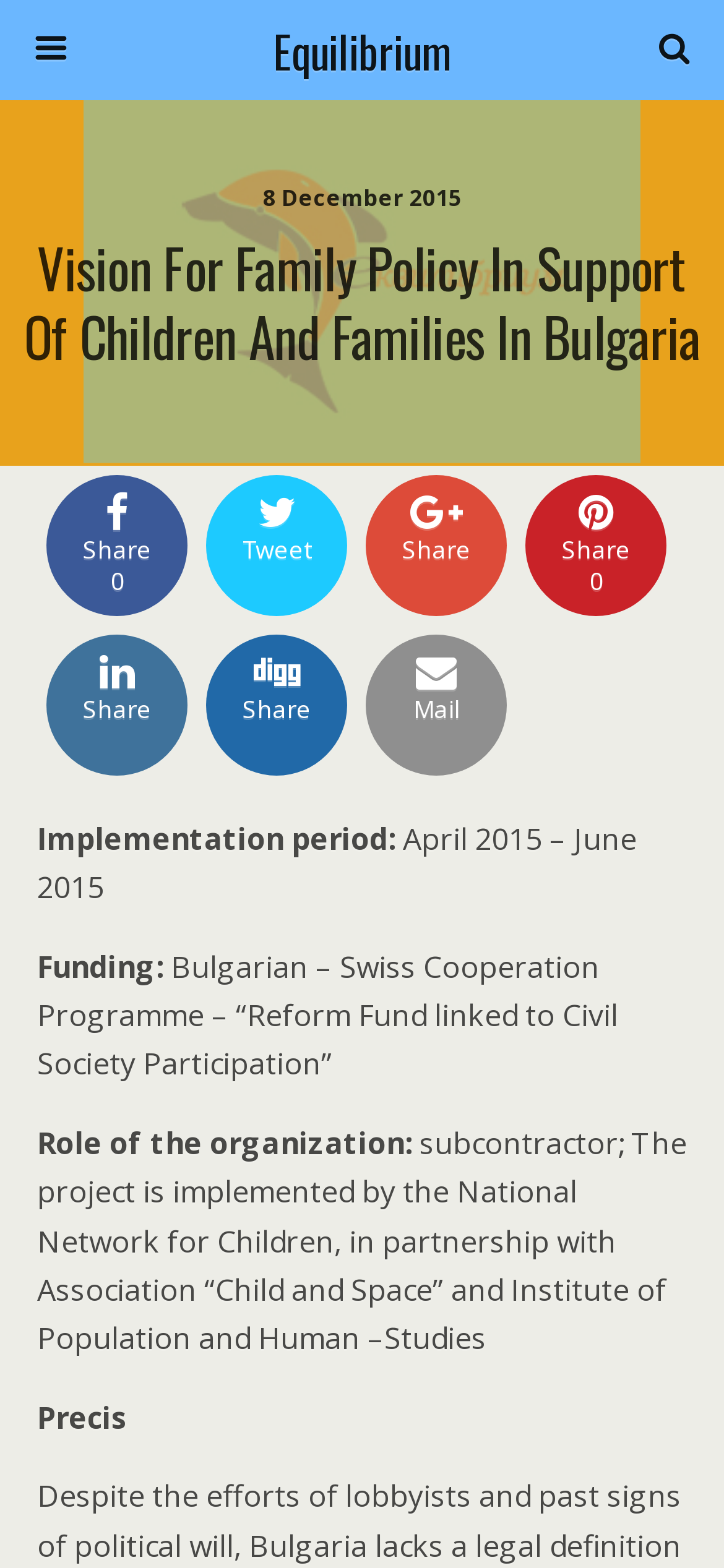Create a detailed summary of all the visual and textual information on the webpage.

The webpage is about a project titled "Vision for Family Policy in Support of Children and Families in Bulgaria" by Equilibrium. At the top, there is a link to the organization's homepage, followed by a search bar with a text box and a search button. 

Below the search bar, there is a date "8 December 2015" and a heading that repeats the project title. On the top-right corner, there are social media sharing links, including Facebook, Twitter, and email.

The main content of the webpage is divided into sections. The first section describes the project's implementation period, which is from April 2015 to June 2015. The funding source is the Bulgarian-Swiss Cooperation Programme, specifically the "Reform Fund linked to Civil Society Participation". 

The next section explains the role of the organization, which is a subcontractor, and the project is implemented in partnership with several organizations, including the National Network for Children, Association "Child and Space", and Institute of Population and Human Studies. 

Finally, there is a section titled "Precis", but its content is not specified.